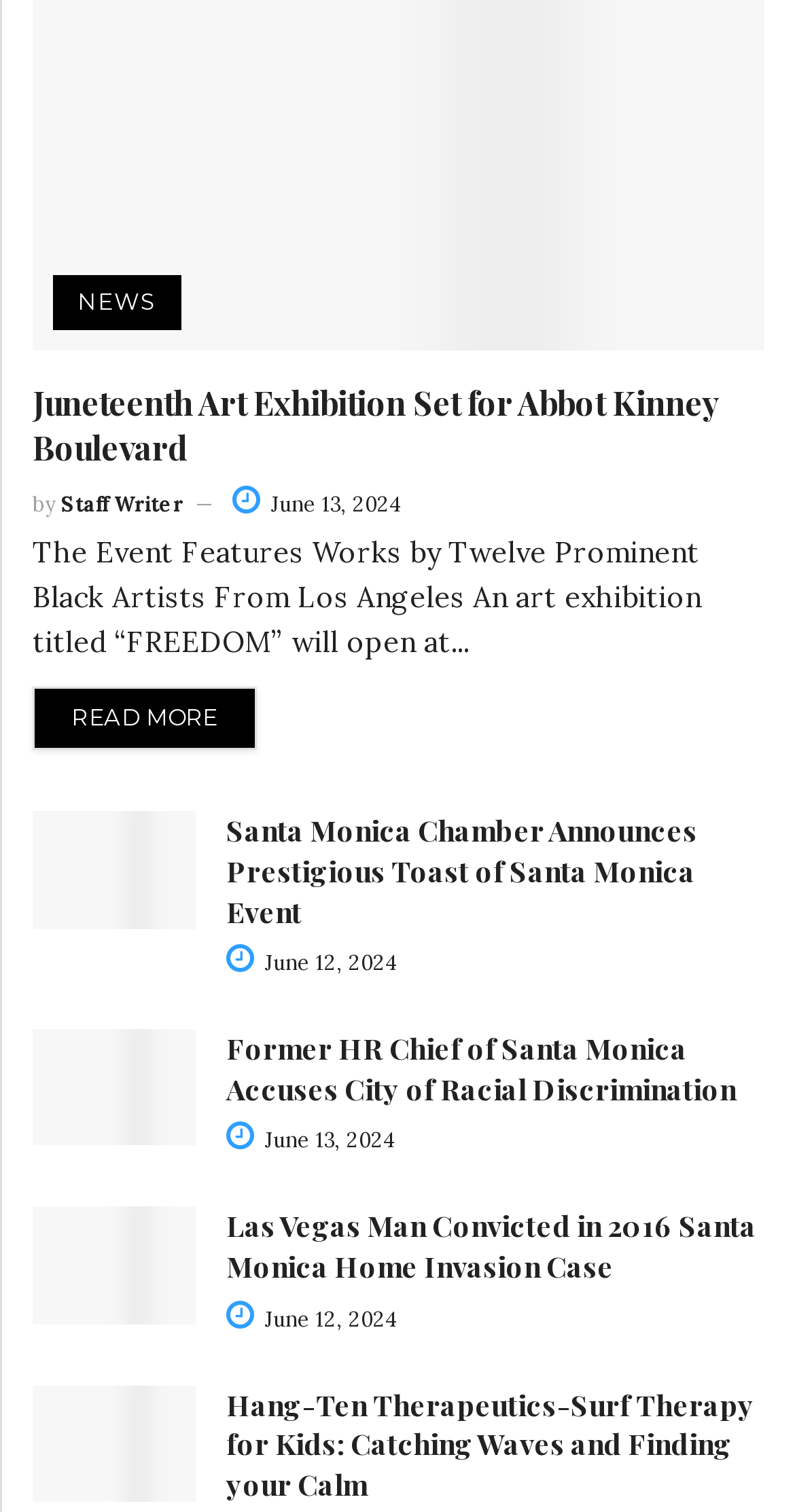Please answer the following question using a single word or phrase: 
What is the date of the article about the Las Vegas man?

June 12, 2024